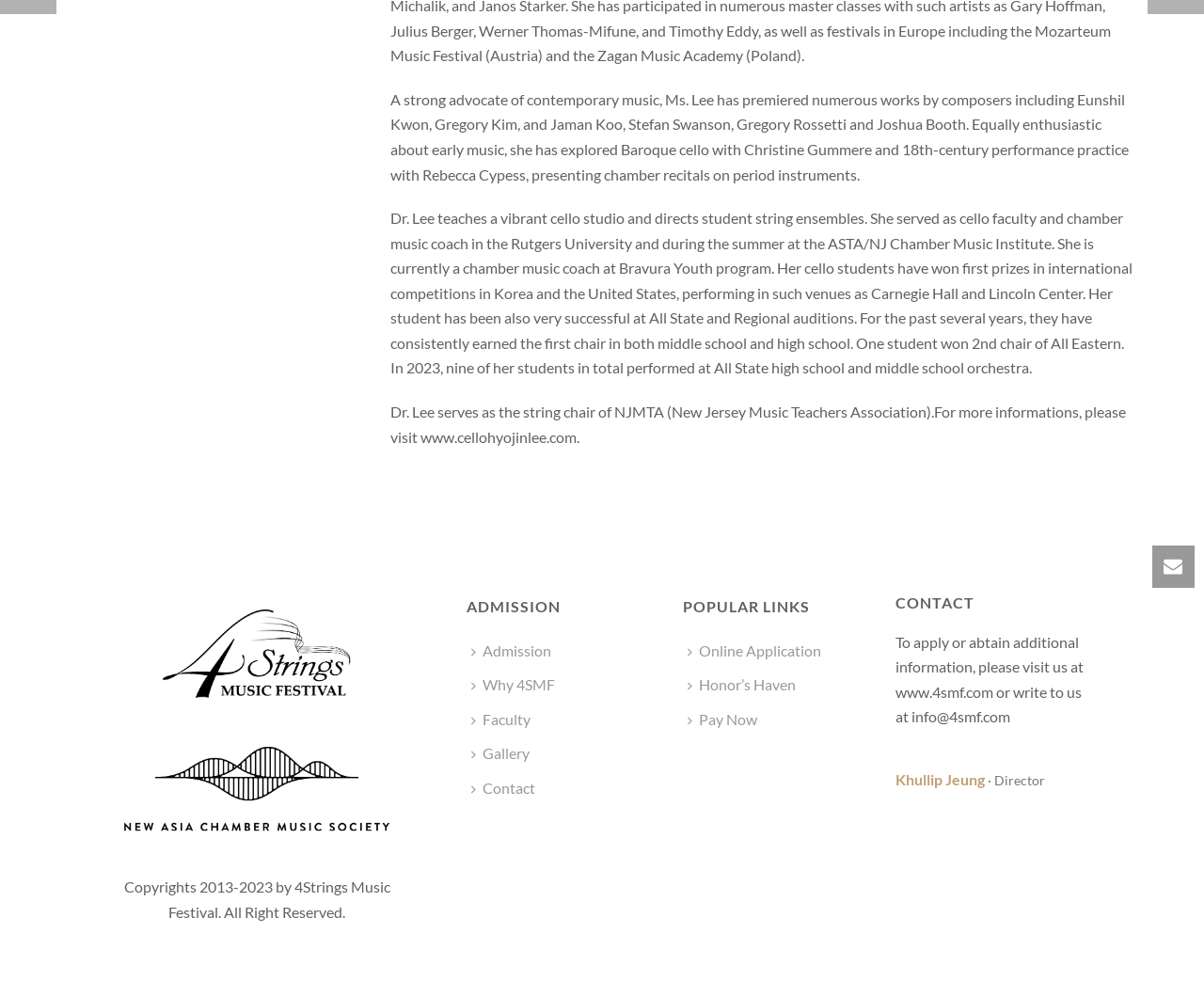Provide the bounding box coordinates for the UI element that is described by this text: "mpfc tv series". The coordinates should be in the form of four float numbers between 0 and 1: [left, top, right, bottom].

None